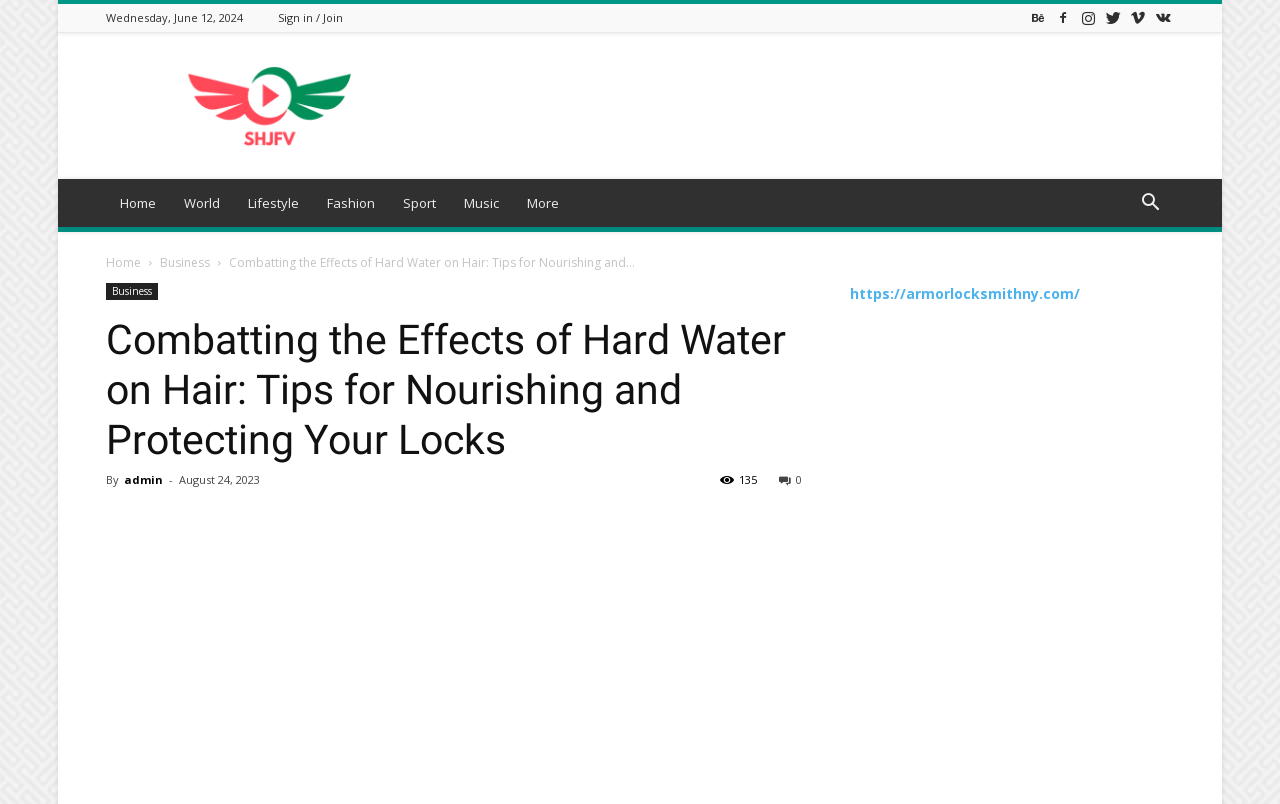Specify the bounding box coordinates of the element's region that should be clicked to achieve the following instruction: "Read the article about Combatting the Effects of Hard Water on Hair". The bounding box coordinates consist of four float numbers between 0 and 1, in the format [left, top, right, bottom].

[0.179, 0.316, 0.496, 0.337]